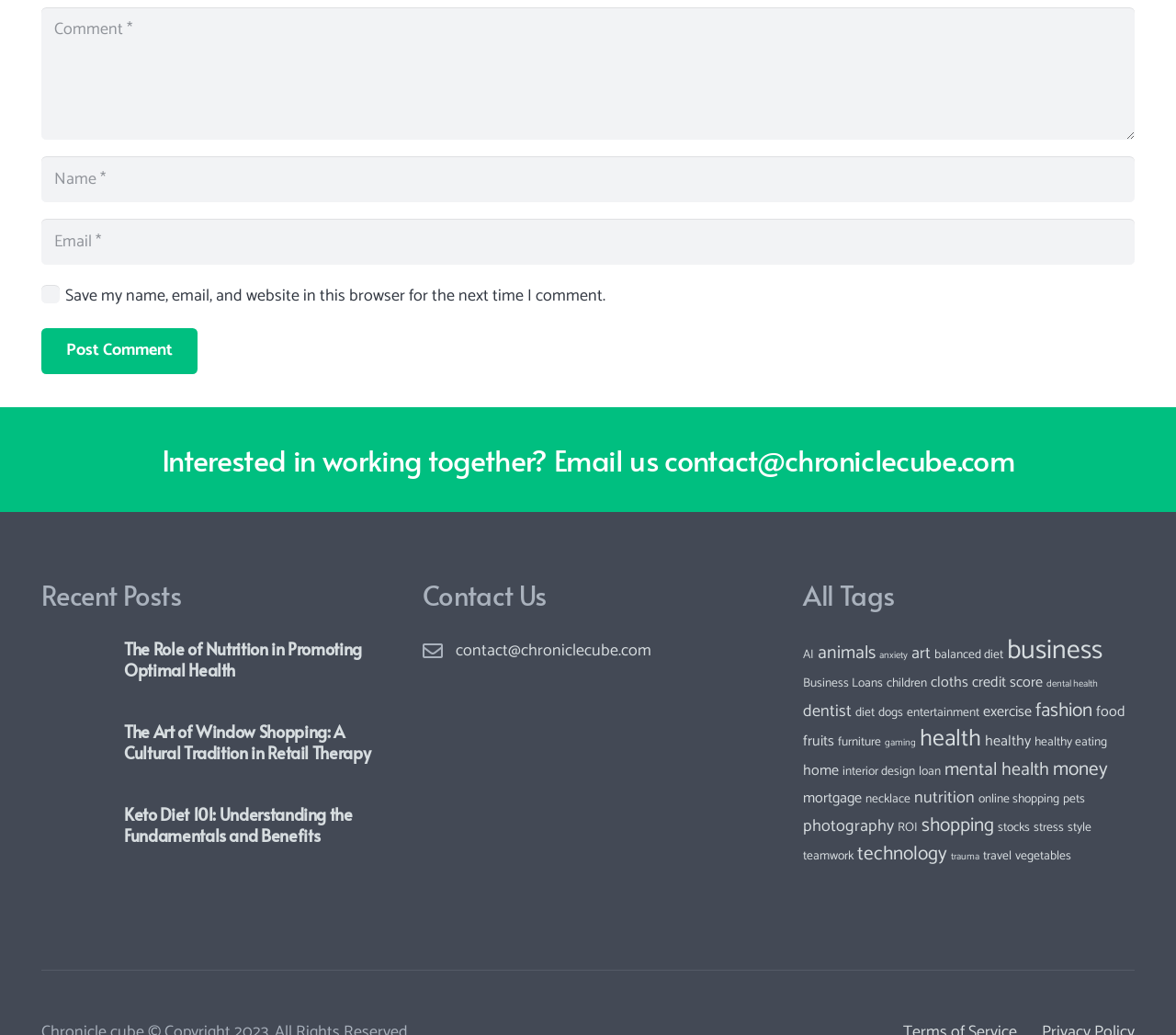Please analyze the image and give a detailed answer to the question:
What is the email address to contact the website?

The email address 'contact@chroniclecube.com' is mentioned in the 'Interested in working together?' section, suggesting that it is the email address to contact the website for collaboration or other purposes.